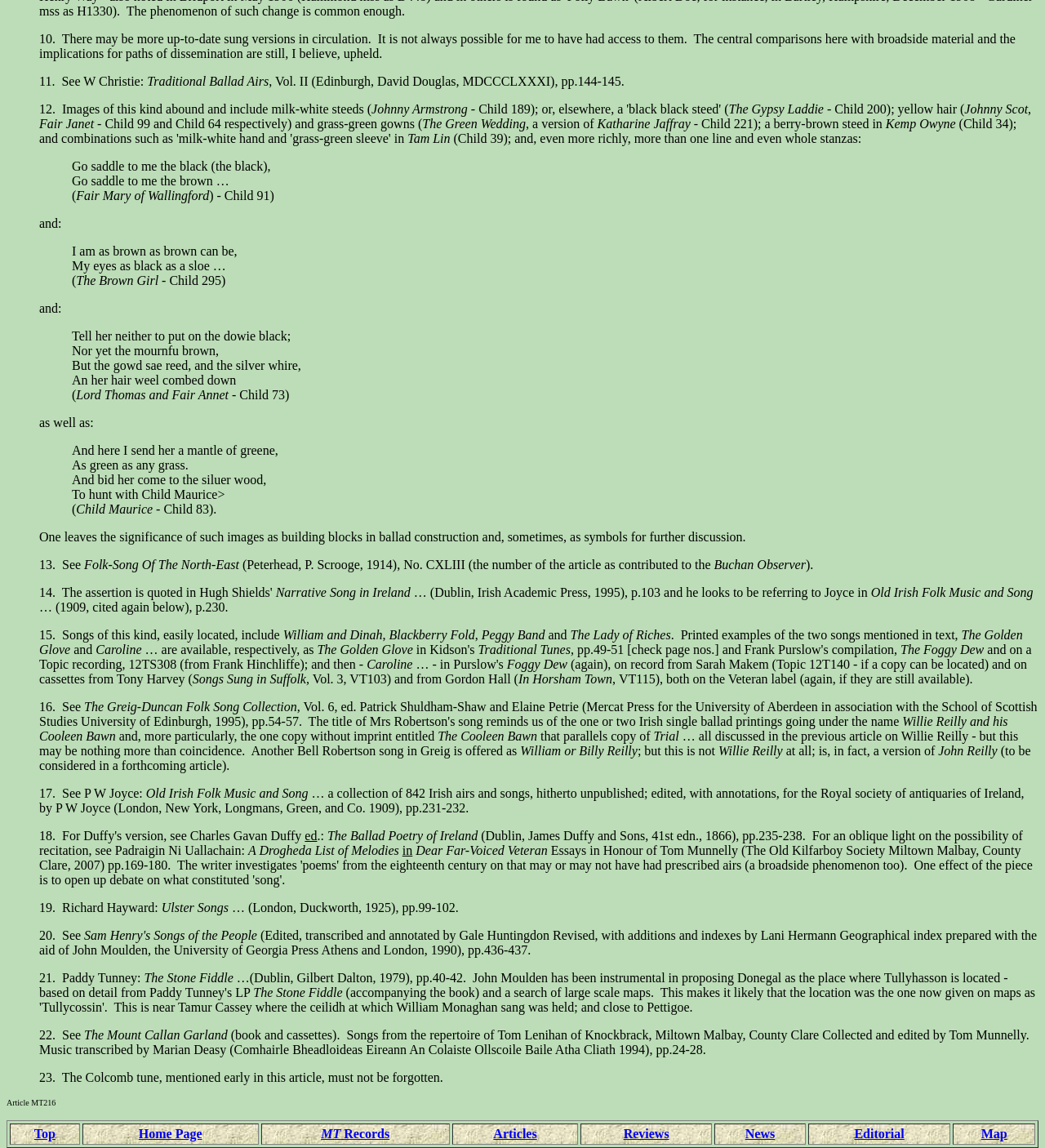Identify the bounding box coordinates for the UI element described by the following text: "gamila". Provide the coordinates as four float numbers between 0 and 1, in the format [left, top, right, bottom].

None